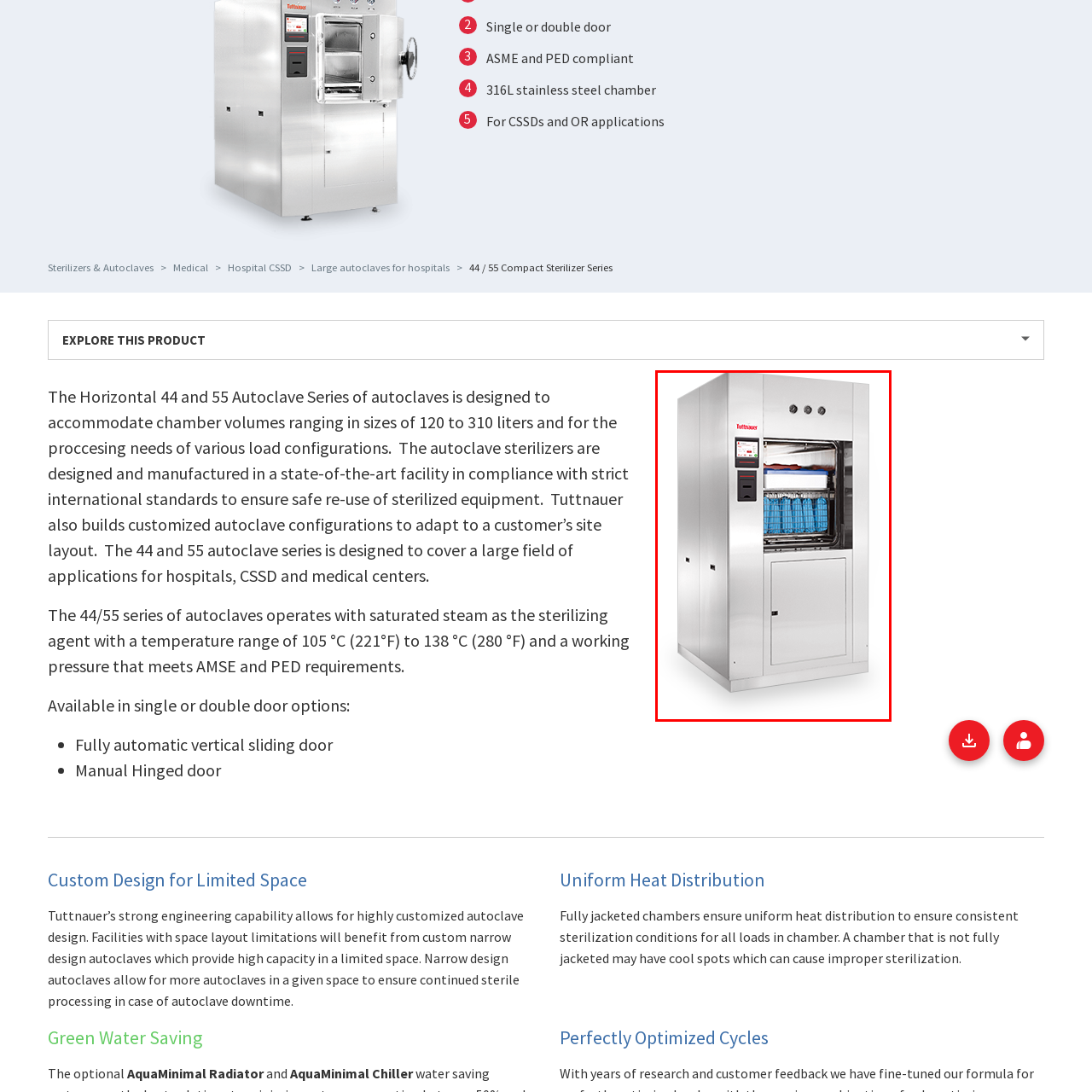Give a thorough account of what is shown in the red-encased segment of the image.

This image showcases a Tuttnauer autoclave designed for CSSD sterilization, specifically from the 44/55 Series. The equipment features a modern and industrial design with a sleek stainless steel exterior, emphasizing hygiene and efficiency essential in medical environments. The autoclave has both single and double door options, catering to various space and operational needs.

In the image, the machine is presented with a clear view of its control panel, suitable for easy operation and monitoring. Inside, one can see blue sterilization trays, indicating its capacity for various load configurations. The design not only meets ASME and PED compliance but also operates with saturated steam, maintaining a temperature range between 105 °C (221°F) to 138 °C (280 °F). The autoclave is ideal for hospitals, CSSDs, and medical centers, ensuring the safe and effective sterilization of equipment, thereby enhancing patient safety and operational efficiency.